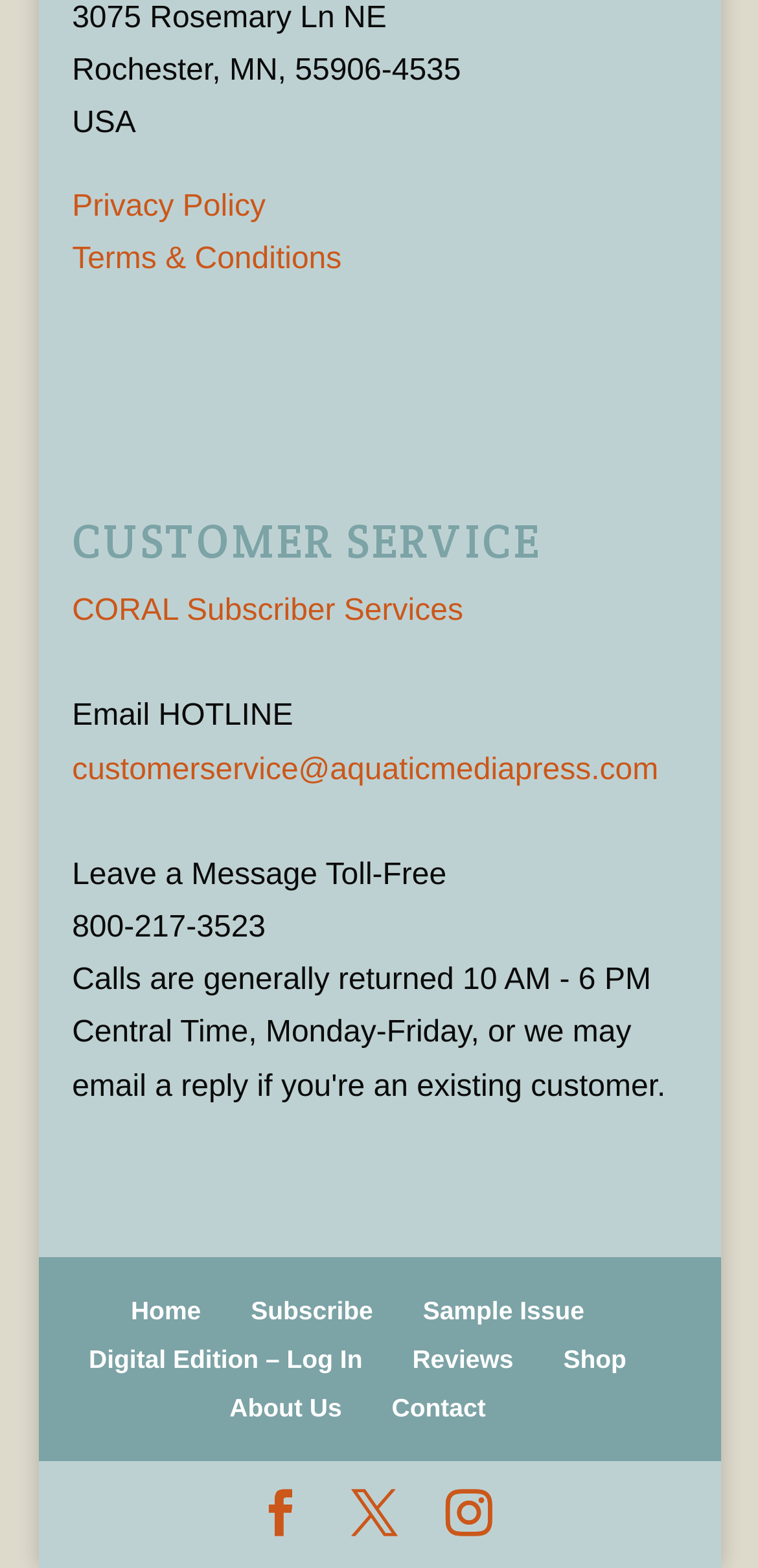Can you determine the bounding box coordinates of the area that needs to be clicked to fulfill the following instruction: "Go to home page"?

[0.173, 0.827, 0.265, 0.845]